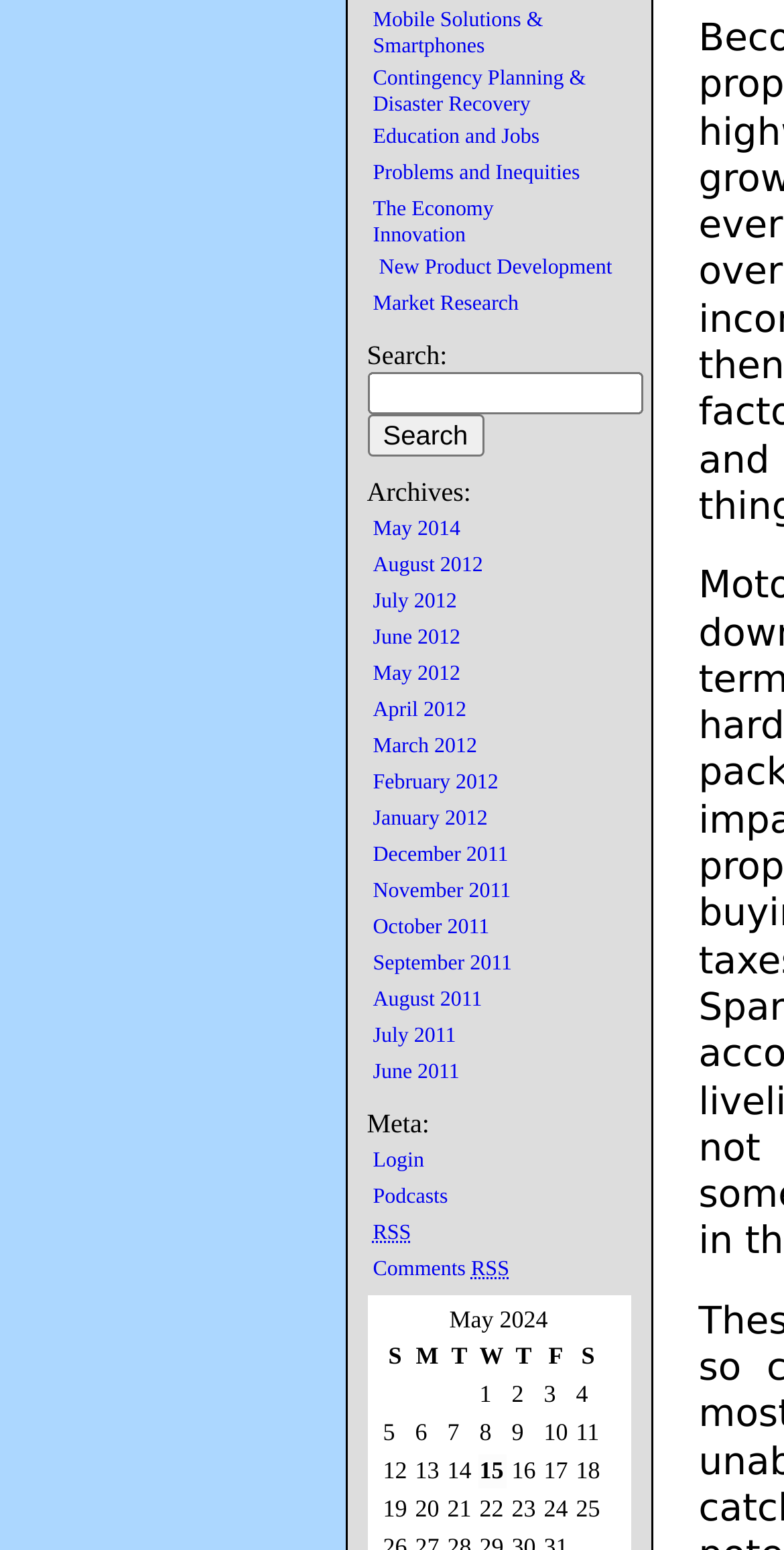From the webpage screenshot, predict the bounding box coordinates (top-left x, top-left y, bottom-right x, bottom-right y) for the UI element described here: Podcasts

[0.476, 0.766, 0.571, 0.78]